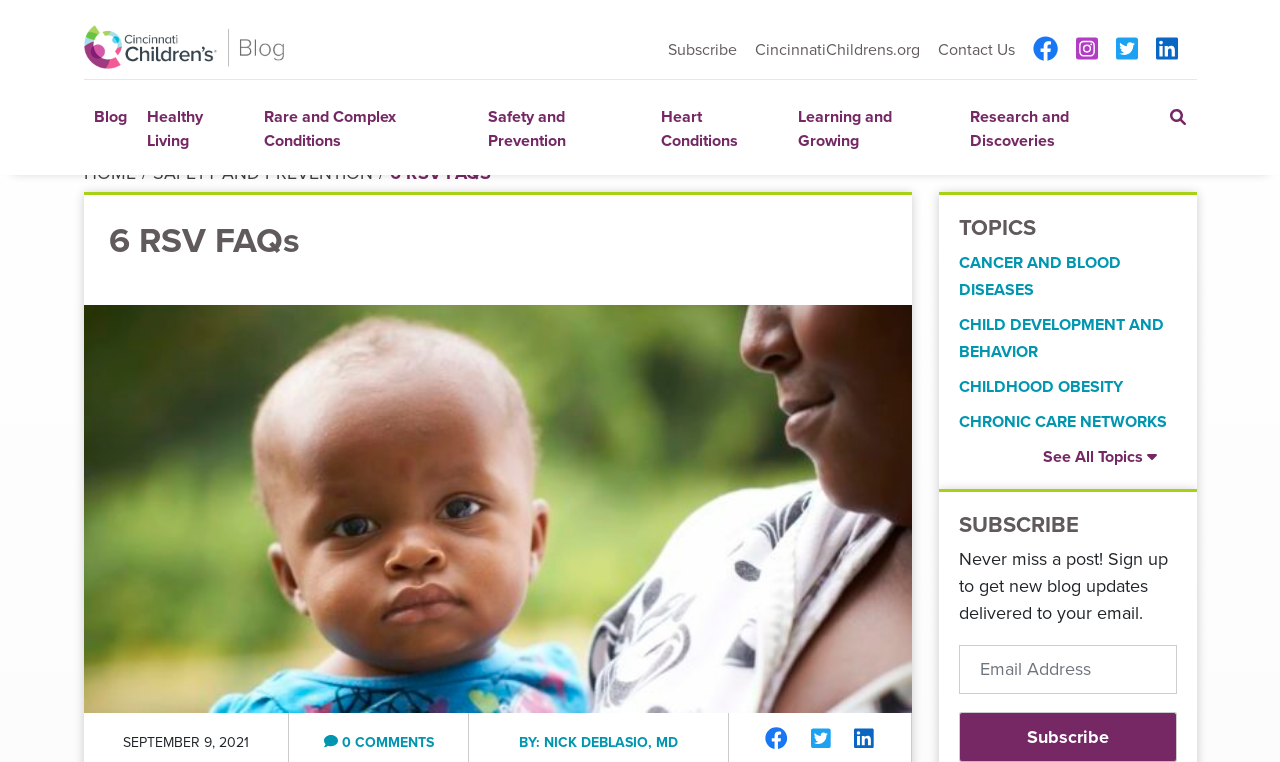Respond to the question with just a single word or phrase: 
How many topics are listed?

6